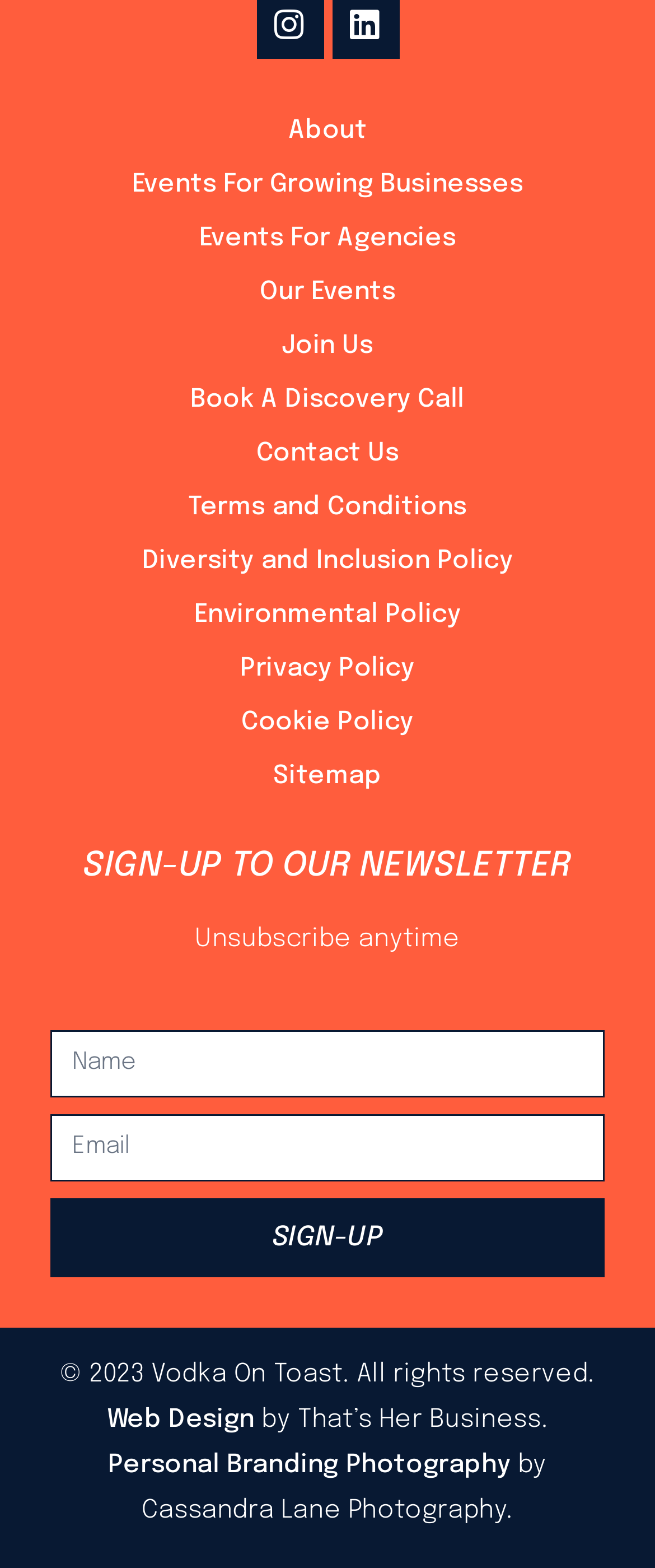Please identify the bounding box coordinates of the element that needs to be clicked to execute the following command: "Click on the Pinterest icon". Provide the bounding box using four float numbers between 0 and 1, formatted as [left, top, right, bottom].

None